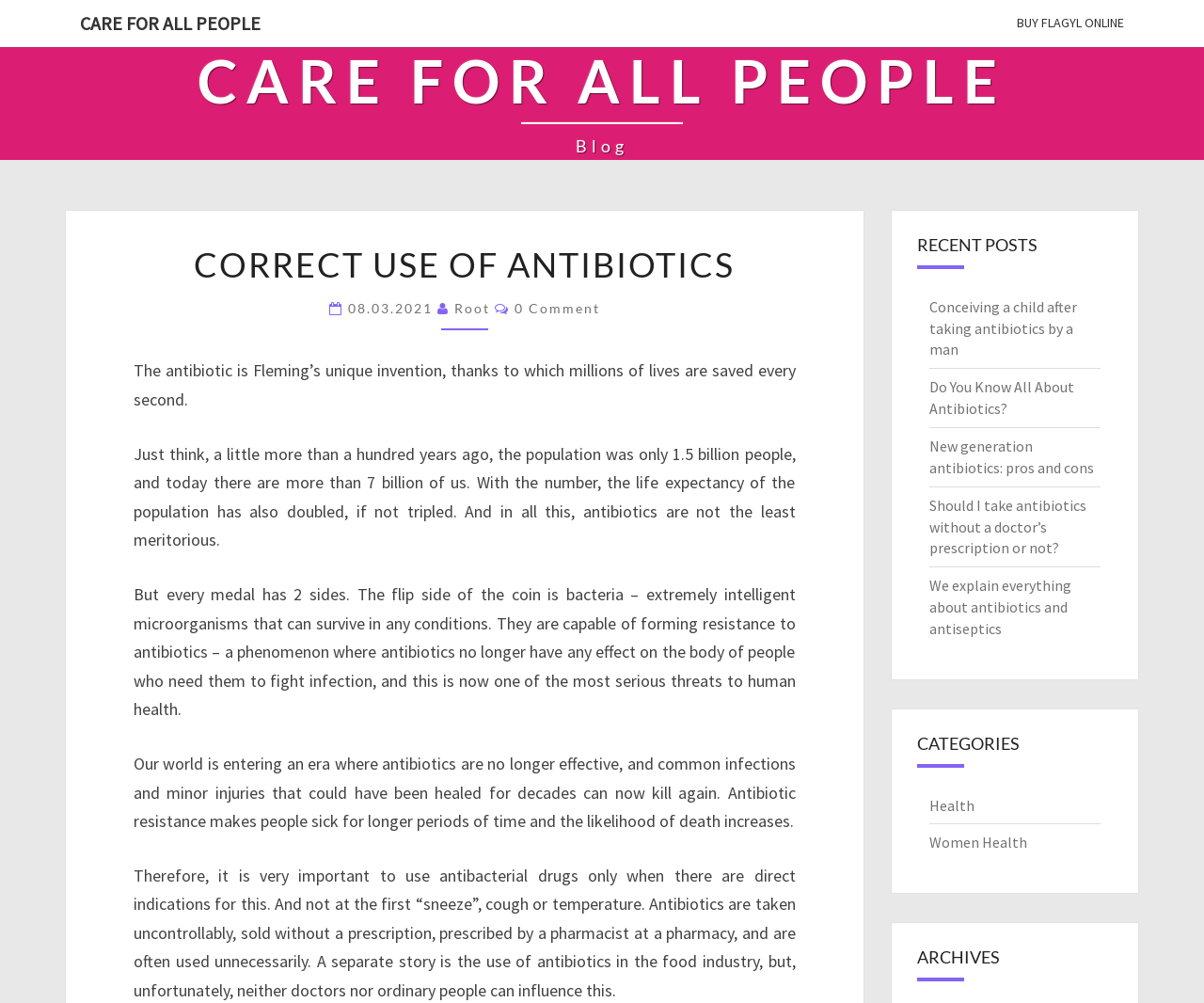Use one word or a short phrase to answer the question provided: 
What is the title of the blog?

CARE FOR ALL PEOPLE